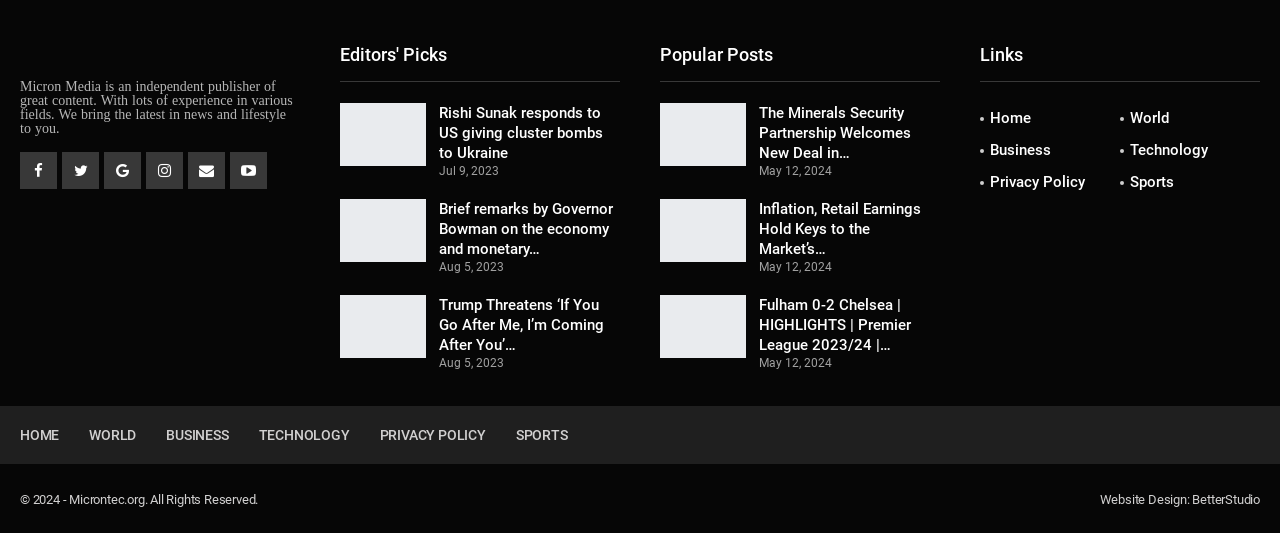Find the bounding box coordinates of the clickable area required to complete the following action: "view all news".

None